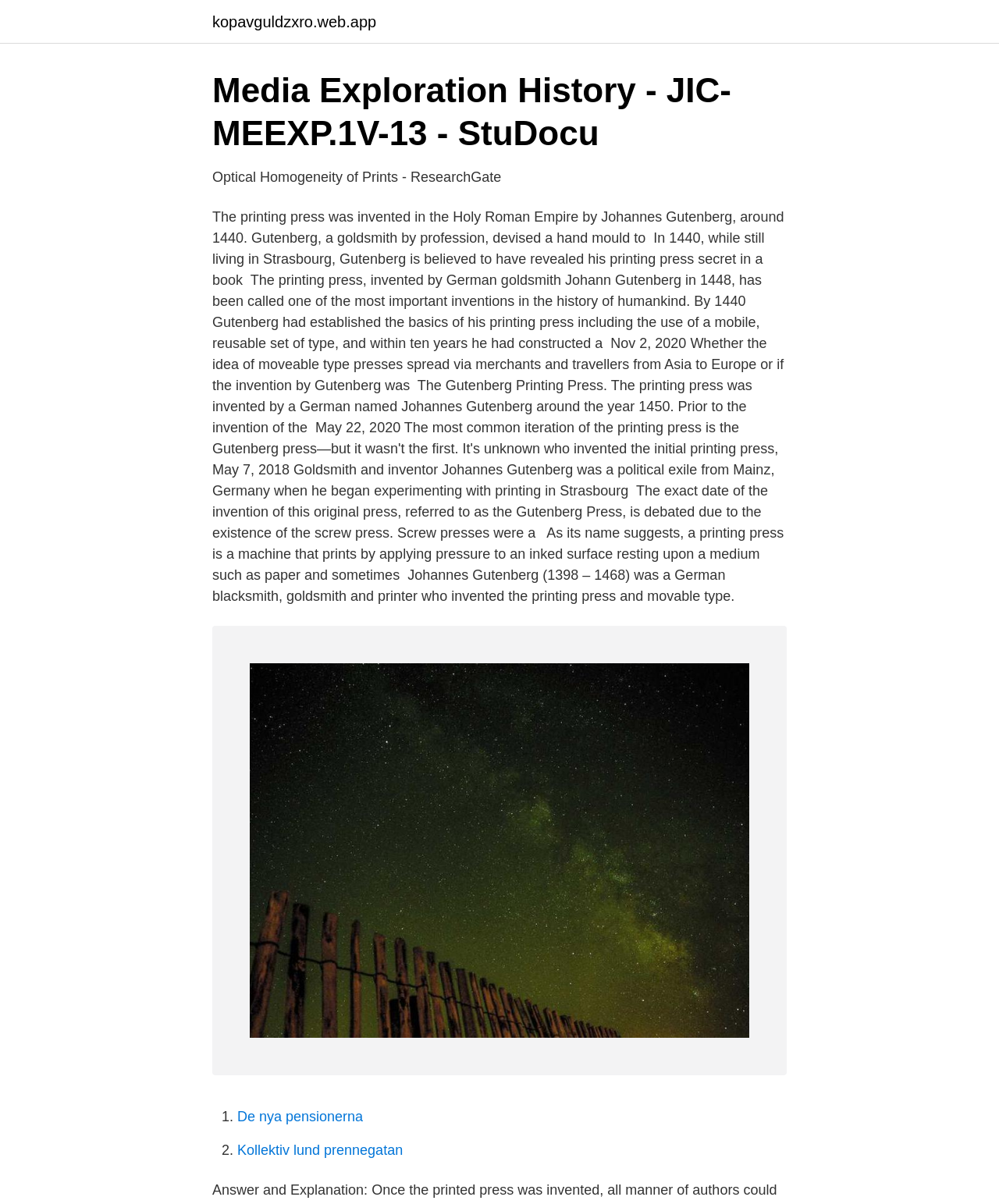Answer the following query concisely with a single word or phrase:
What is the text above the image?

The printing press was invented by